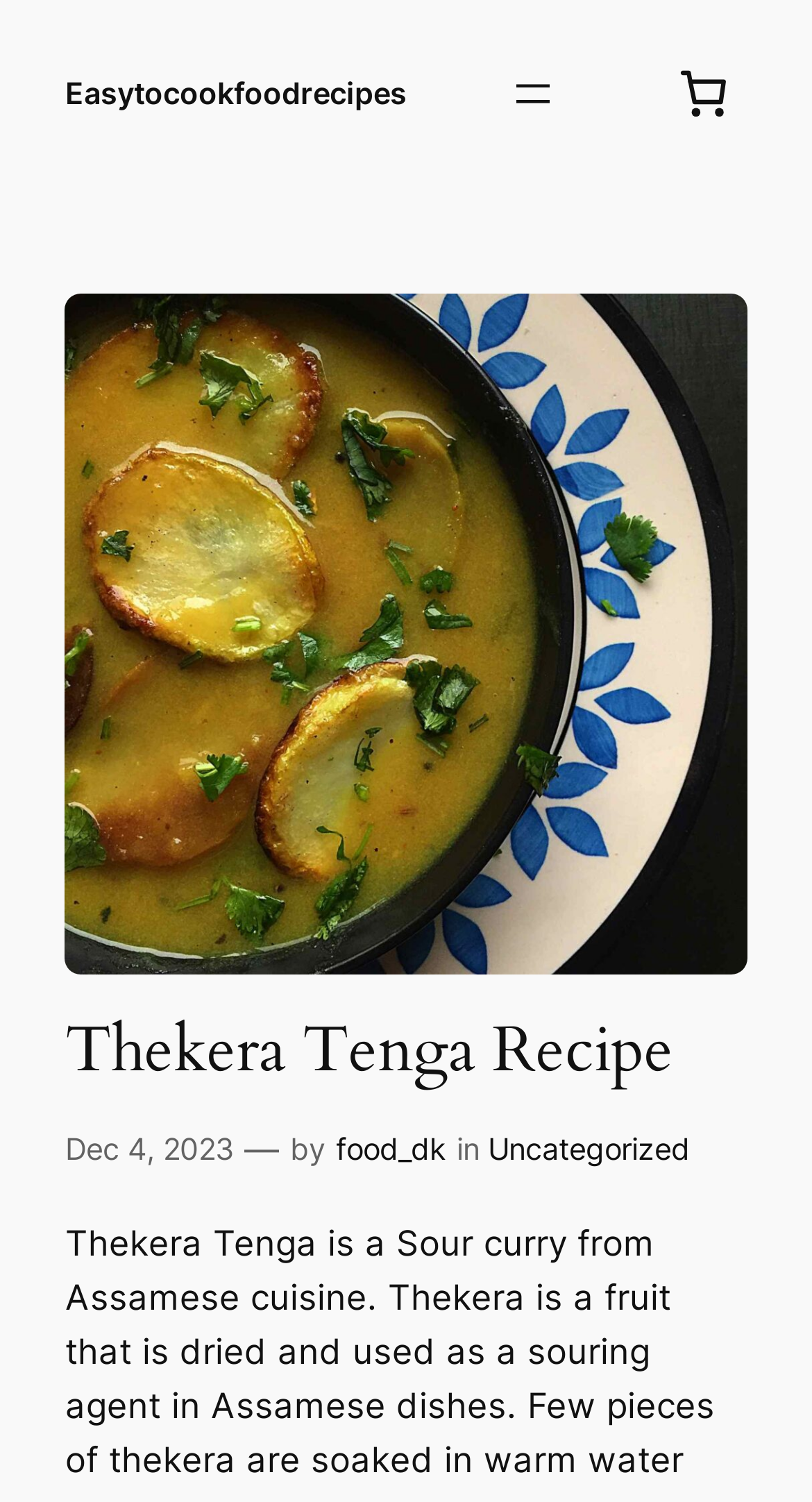Generate the title text from the webpage.

Thekera Tenga Recipe